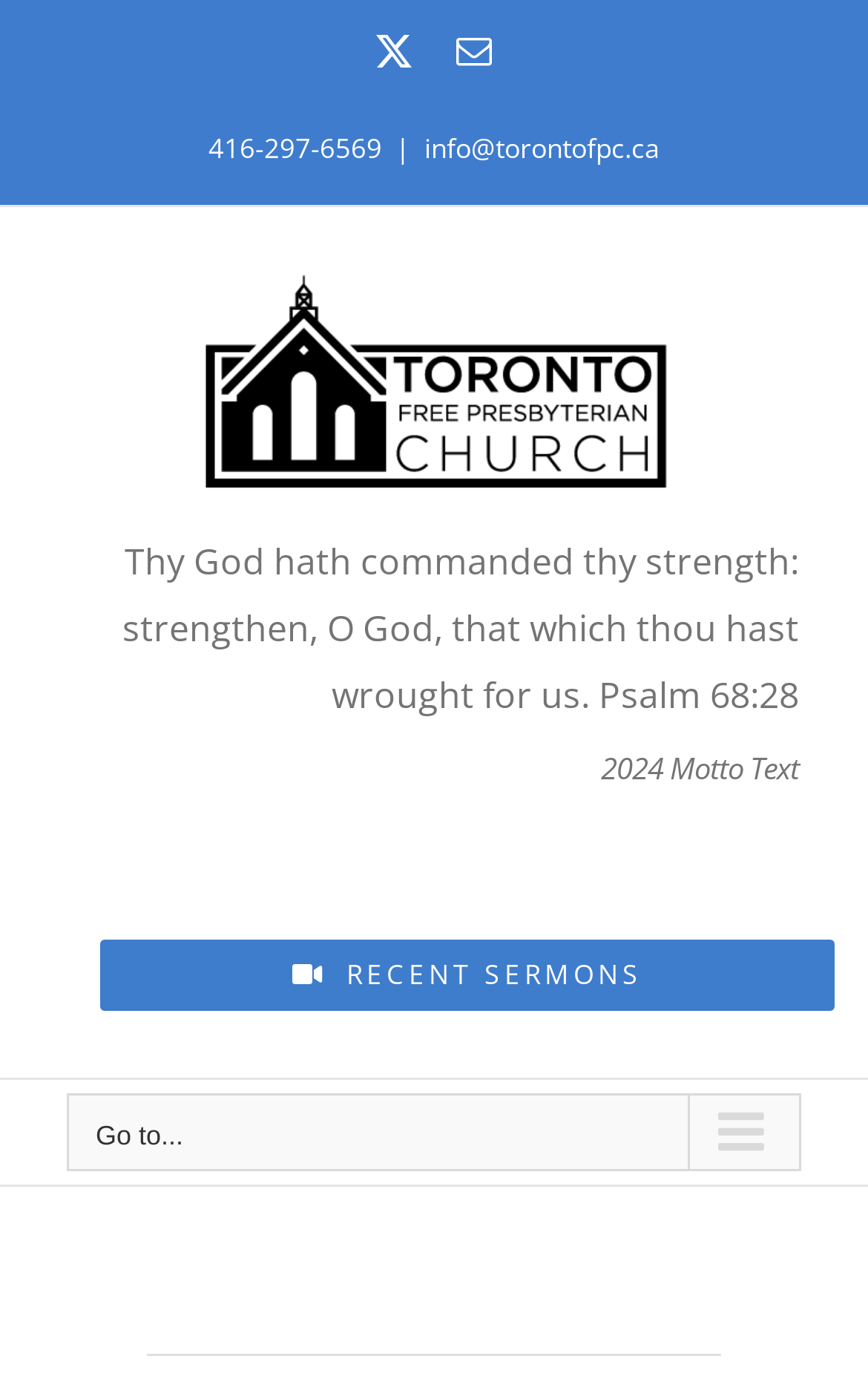What is the email address of TorontoFPC?
Using the image as a reference, answer with just one word or a short phrase.

info@torontofpc.ca